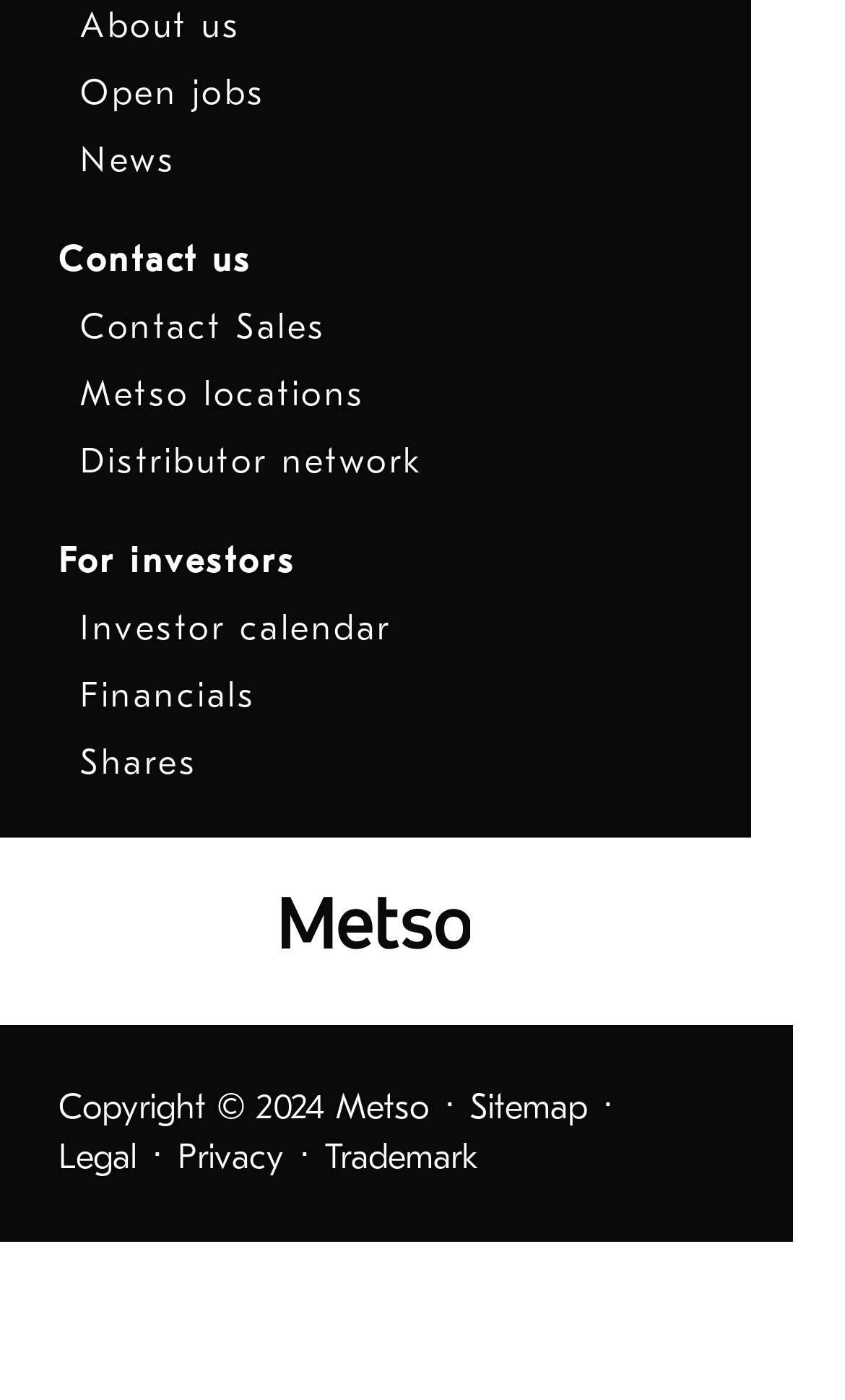What is the purpose of the 'Contact Sales' link?
Can you provide a detailed and comprehensive answer to the question?

The 'Contact Sales' link is likely intended for customers or potential customers to get in touch with the sales team of the company, possibly to inquire about products or services.